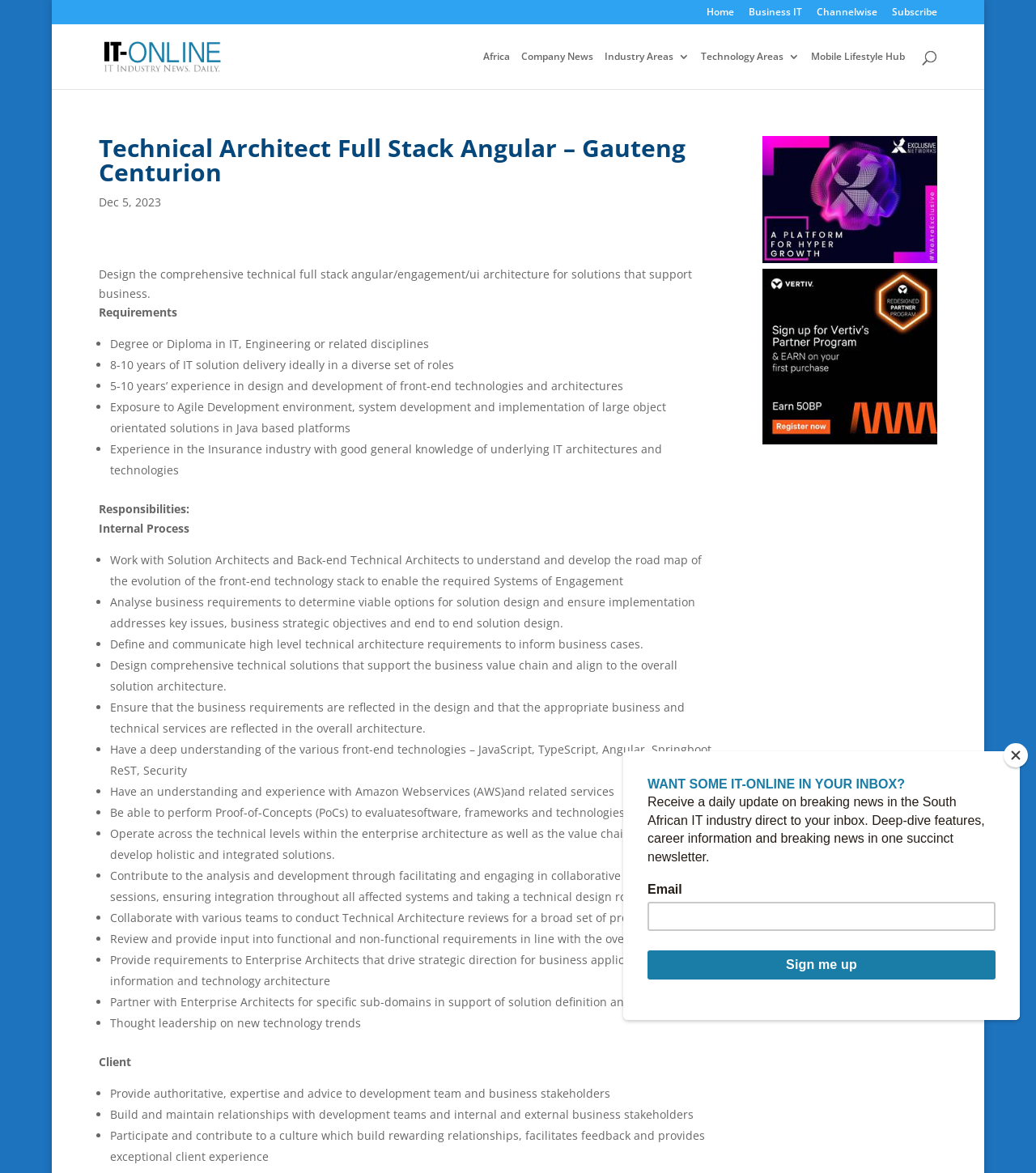What is the location of the job?
Answer the question with a detailed explanation, including all necessary information.

The location of the job can be found in the heading of the webpage, which is 'Technical Architect Full Stack Angular – Gauteng Centurion'. The location is 'Gauteng Centurion', which is the answer to this question.